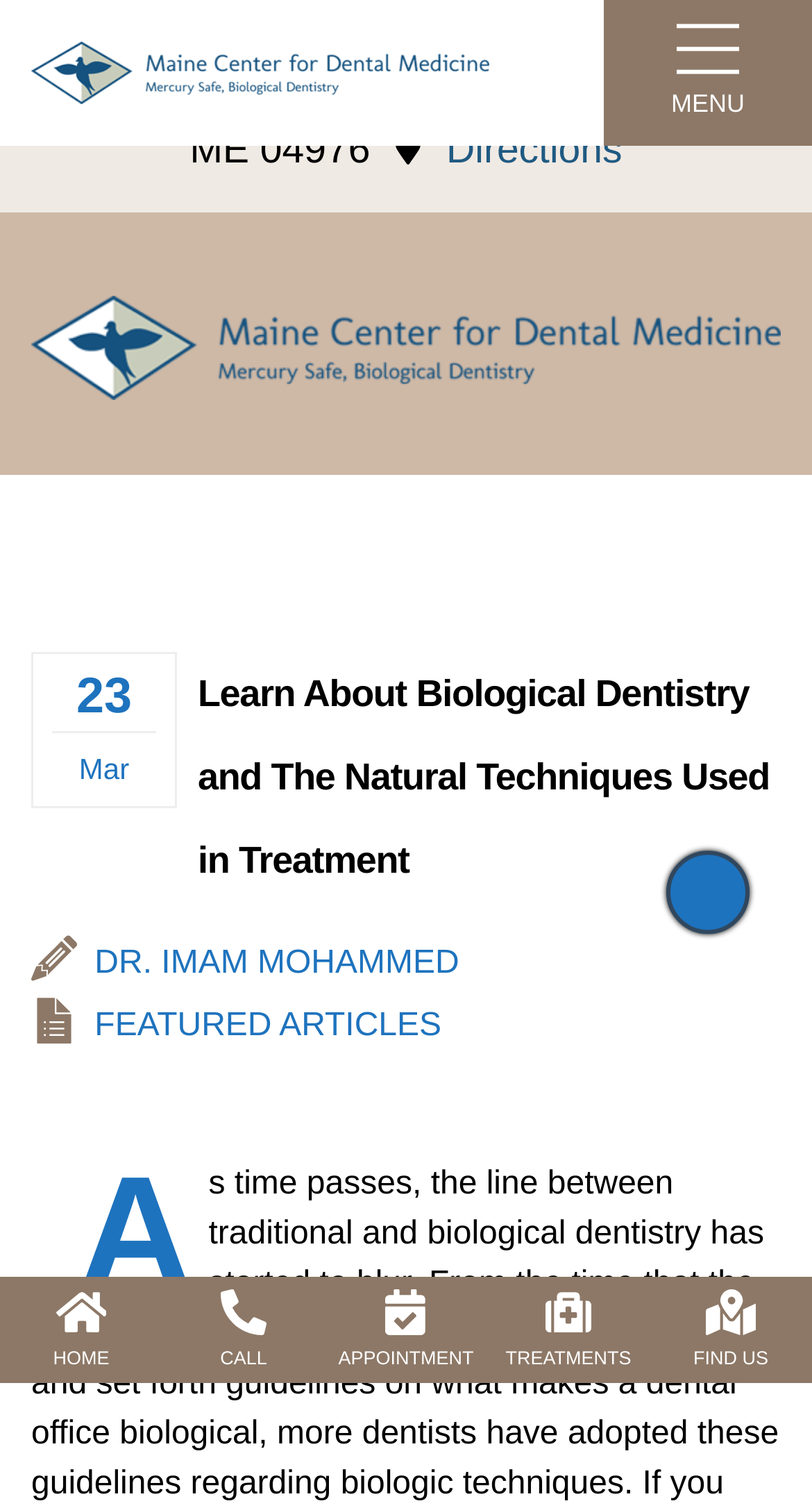Provide a brief response to the question below using one word or phrase:
What is the name of the dentist featured on the webpage?

Dr. Imam Mohammed